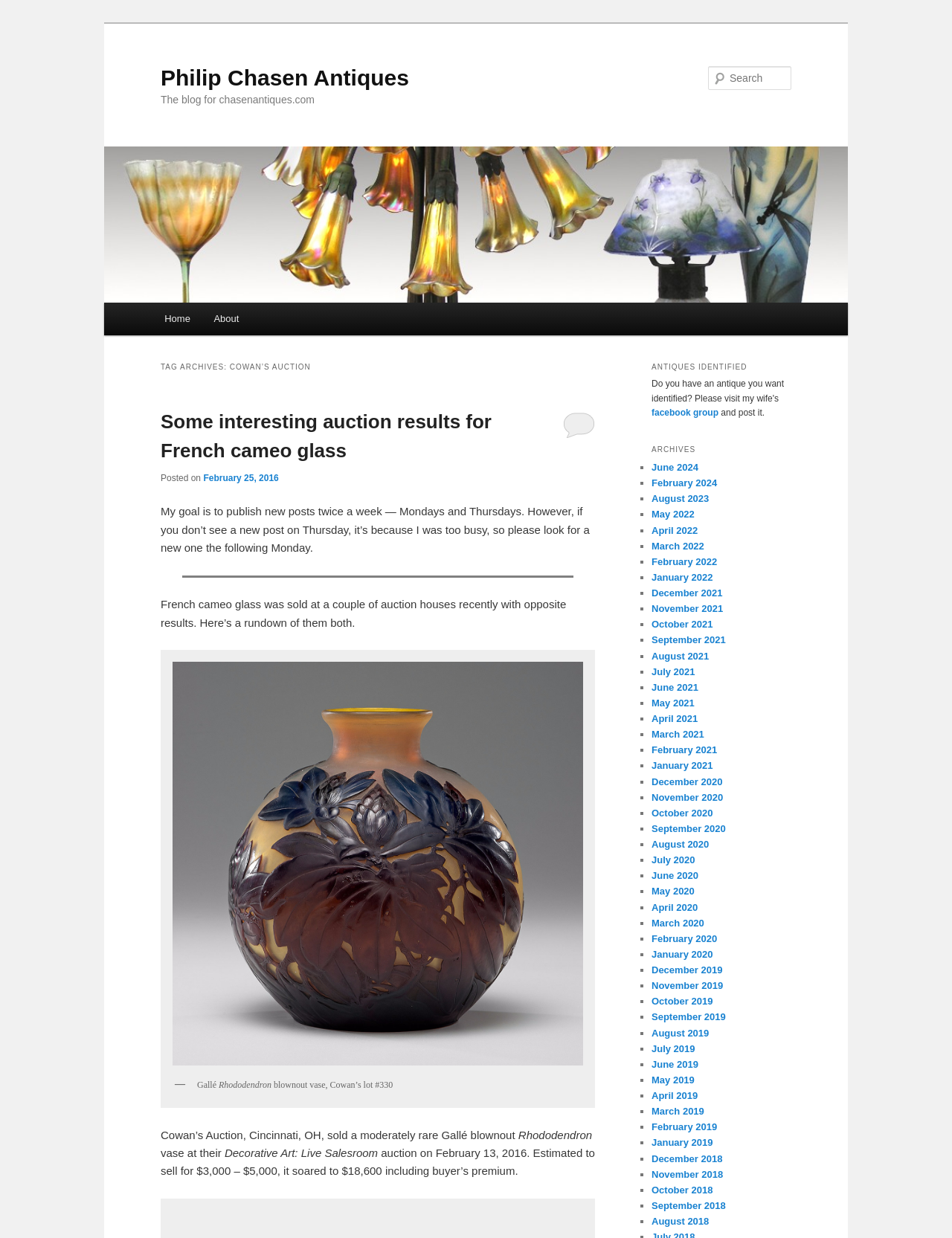Please identify the coordinates of the bounding box that should be clicked to fulfill this instruction: "Visit the home page".

[0.16, 0.245, 0.212, 0.271]